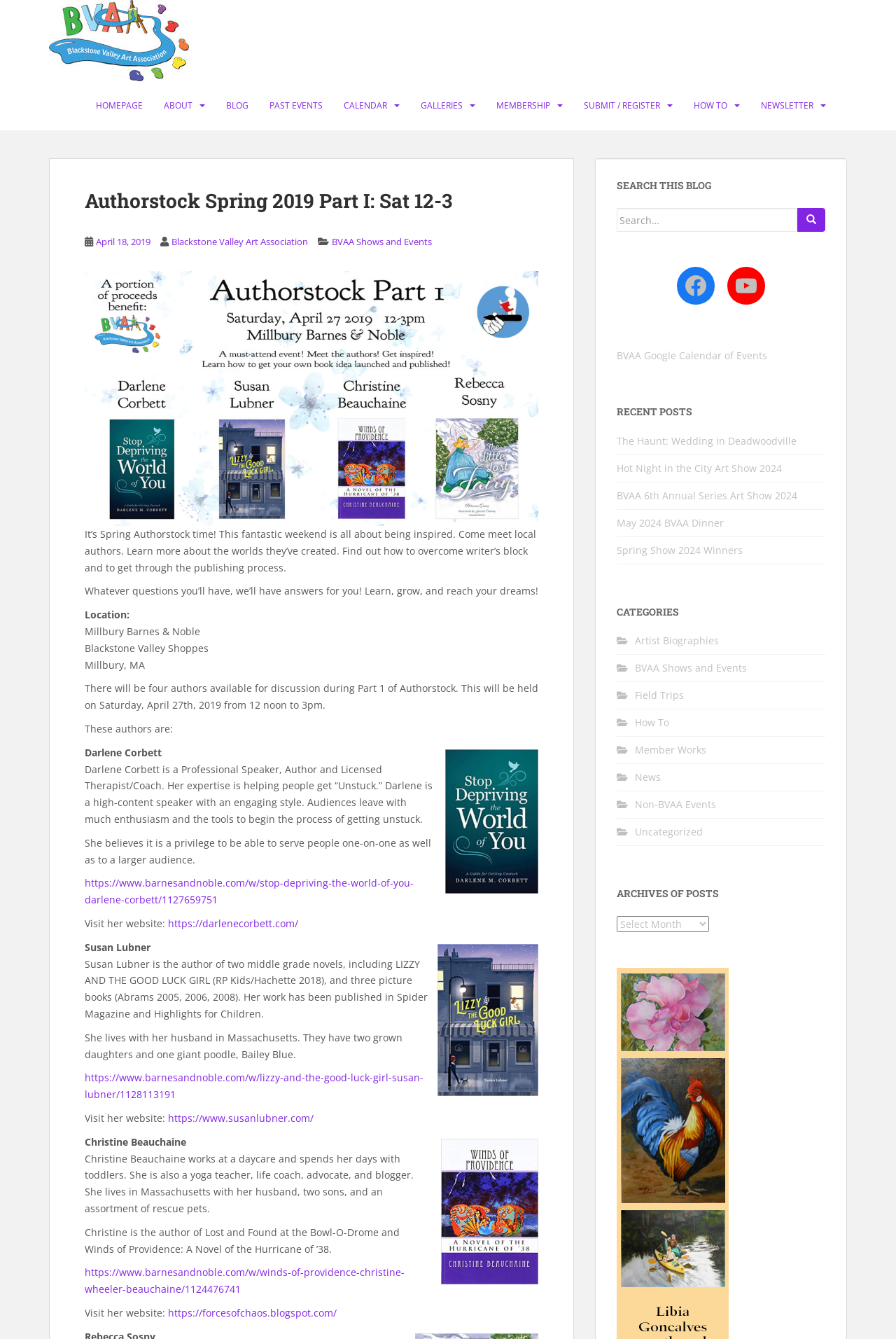Please locate the bounding box coordinates of the element that needs to be clicked to achieve the following instruction: "Check the 'RECENT POSTS' section". The coordinates should be four float numbers between 0 and 1, i.e., [left, top, right, bottom].

[0.688, 0.303, 0.921, 0.311]